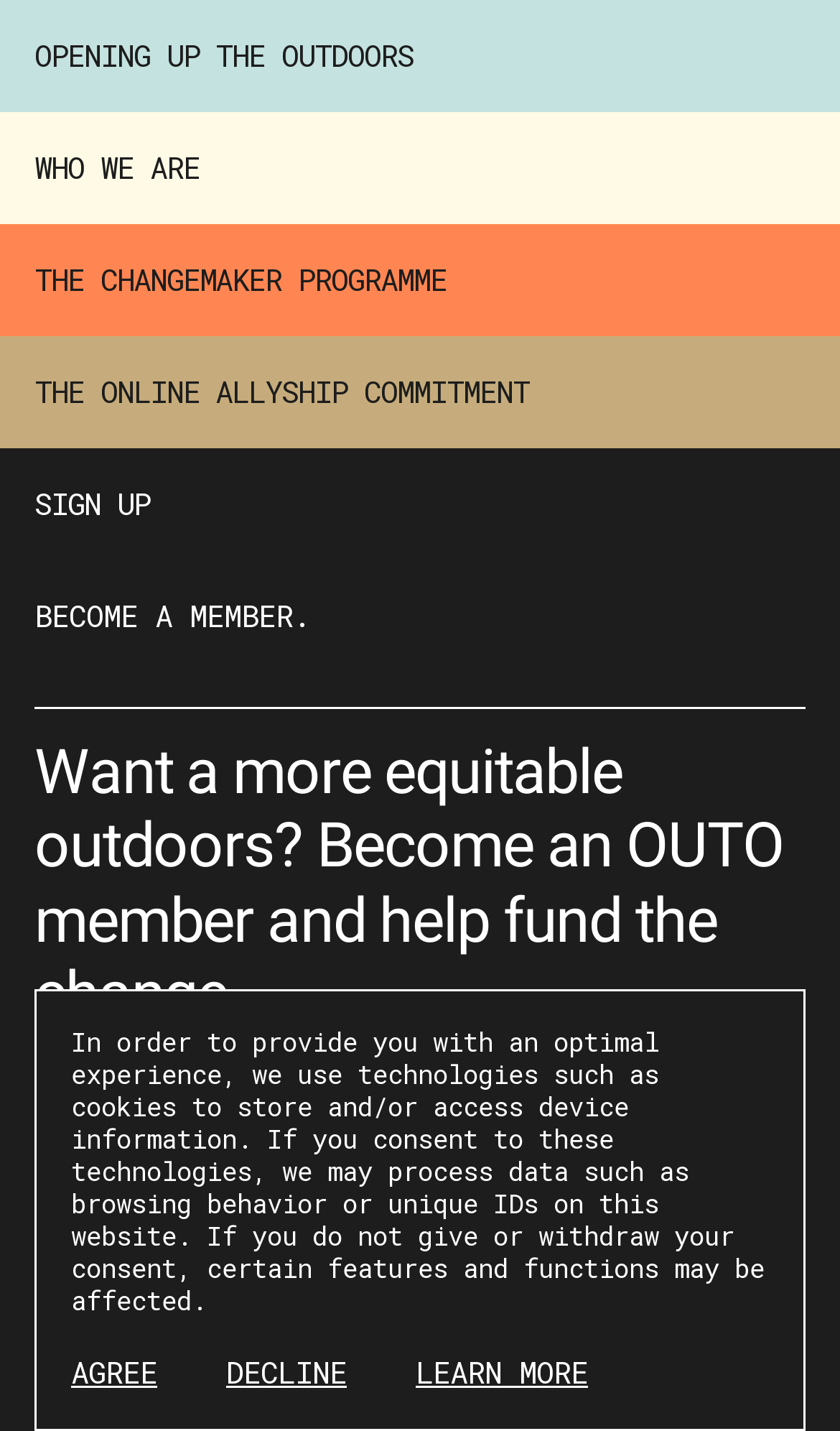Provide a thorough and detailed response to the question by examining the image: 
How many buttons are there at the bottom of the webpage?

I counted the buttons at the bottom of the webpage and found three: 'AGREE', 'DECLINE', and 'LEARN MORE'.